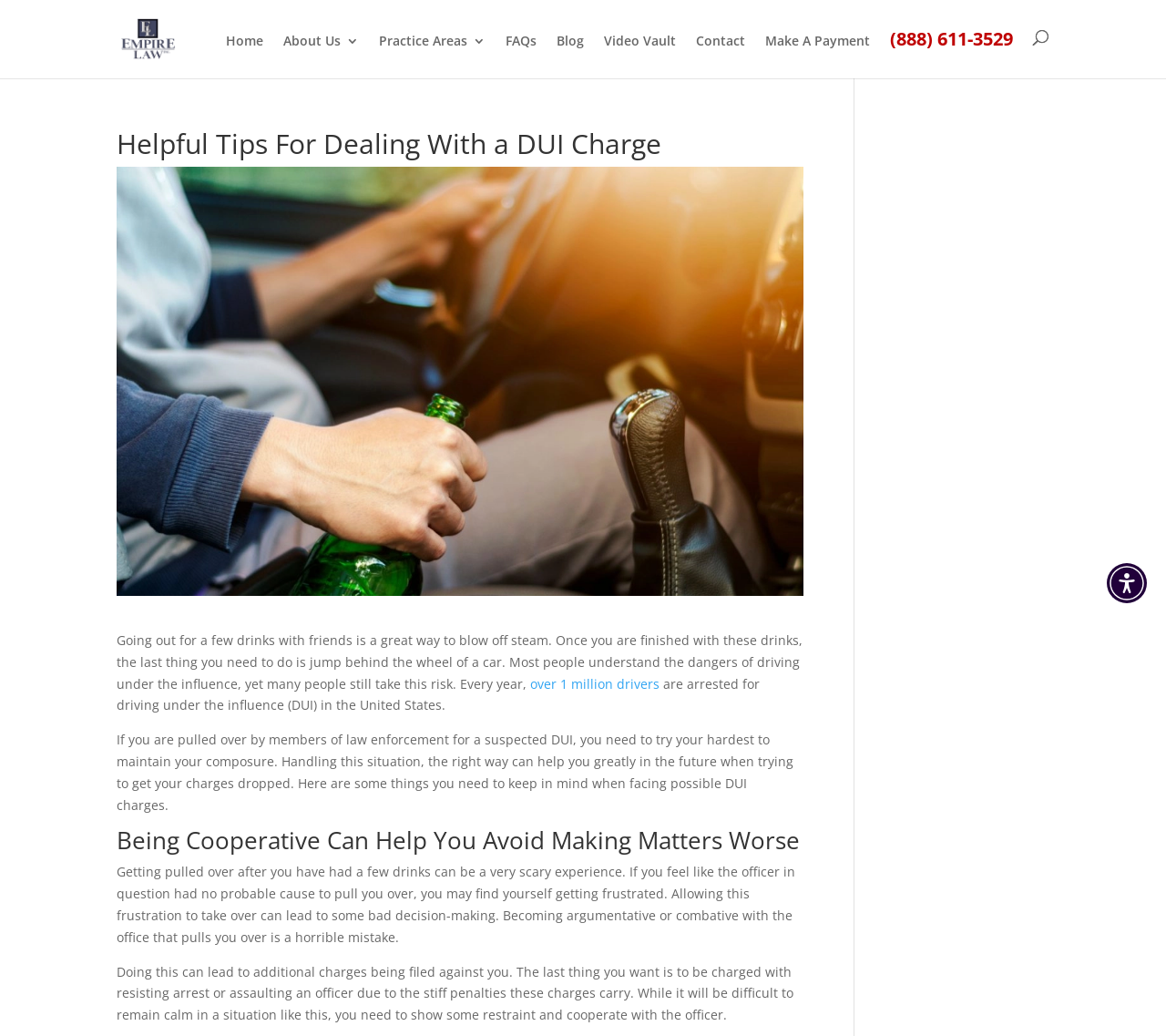What is the name of the law firm?
Please provide an in-depth and detailed response to the question.

I found the answer by looking at the top-left corner of the webpage, where I saw a link and an image with the same text 'Empire Law, Inc.'.